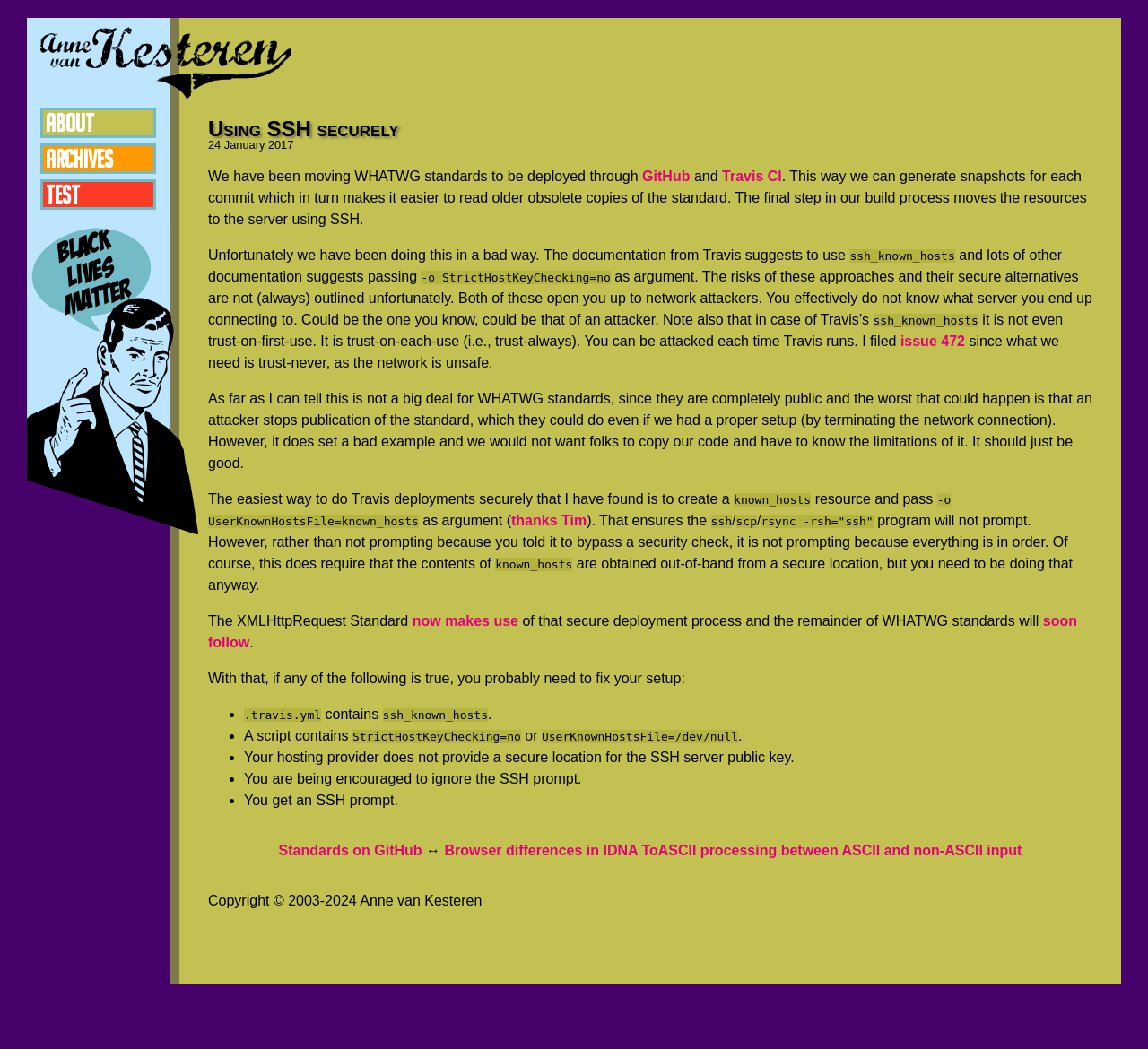Please provide the bounding box coordinates for the element that needs to be clicked to perform the following instruction: "Click on ABOUT". The coordinates should be given as four float numbers between 0 and 1, i.e., [left, top, right, bottom].

[0.035, 0.103, 0.136, 0.132]